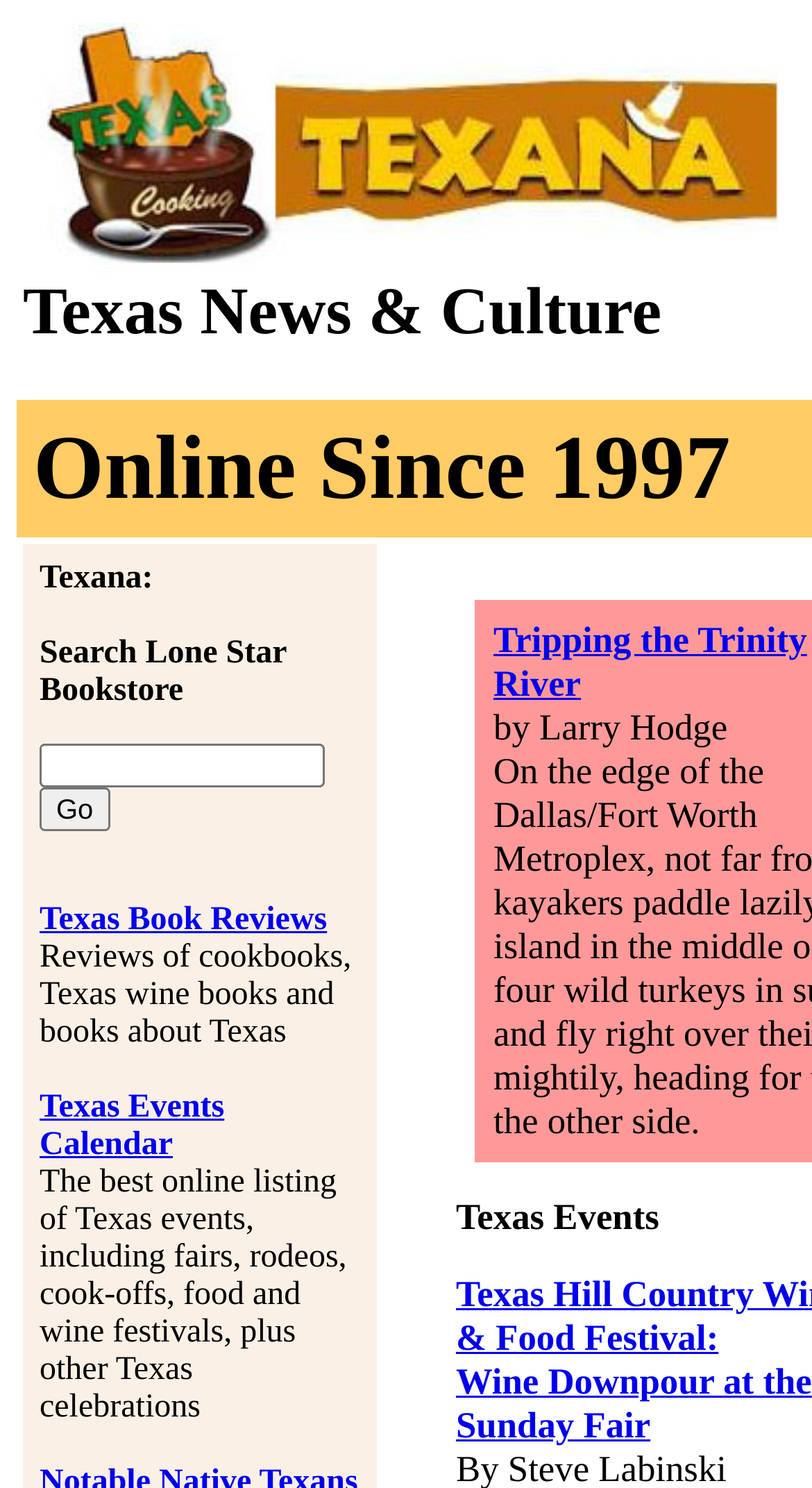Using the webpage screenshot and the element description name="searchterm", determine the bounding box coordinates. Specify the coordinates in the format (top-left x, top-left y, bottom-right x, bottom-right y) with values ranging from 0 to 1.

[0.049, 0.456, 0.4, 0.485]